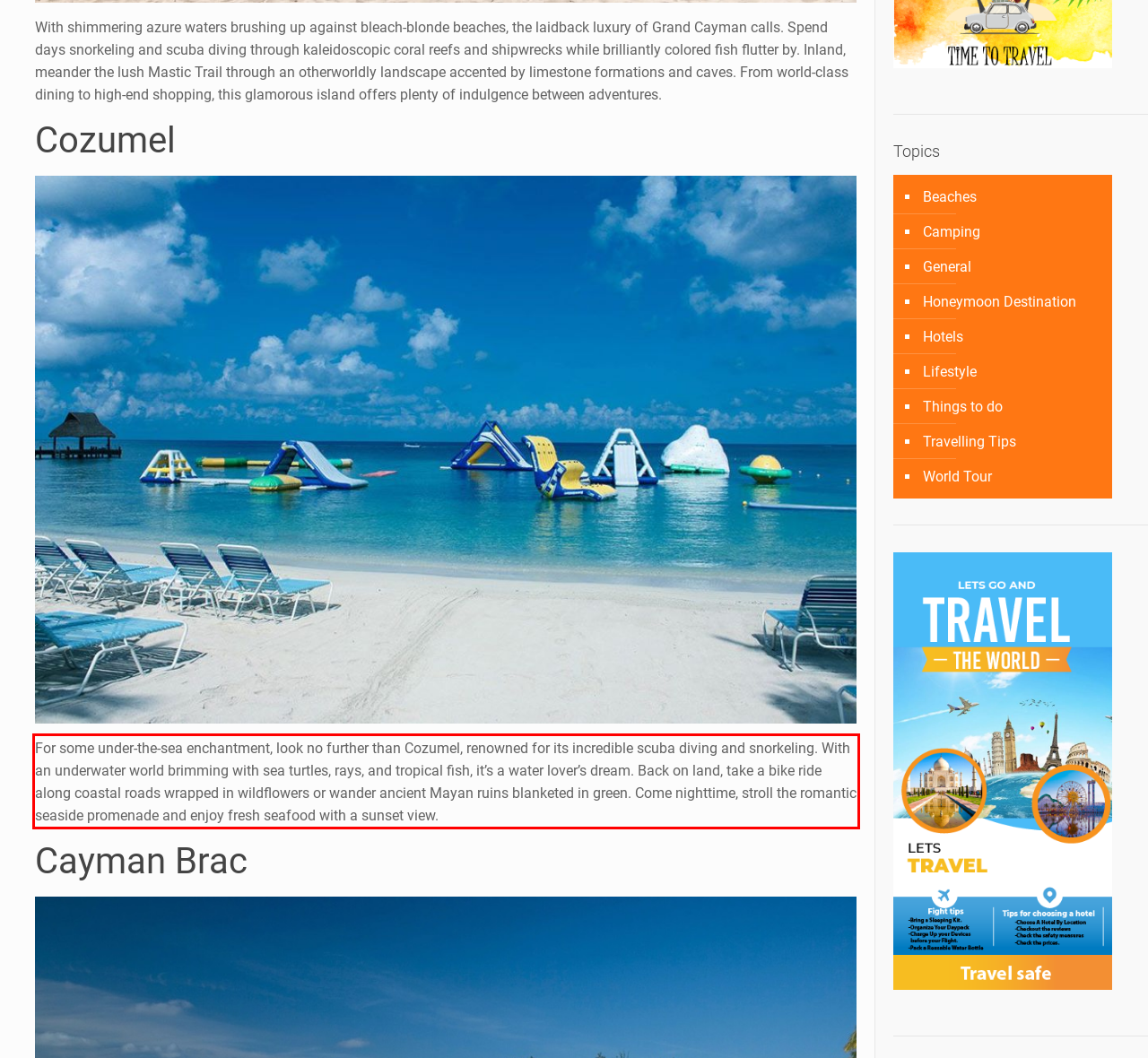Review the webpage screenshot provided, and perform OCR to extract the text from the red bounding box.

For some under-the-sea enchantment, look no further than Cozumel, renowned for its incredible scuba diving and snorkeling. With an underwater world brimming with sea turtles, rays, and tropical fish, it’s a water lover’s dream. Back on land, take a bike ride along coastal roads wrapped in wildflowers or wander ancient Mayan ruins blanketed in green. Come nighttime, stroll the romantic seaside promenade and enjoy fresh seafood with a sunset view.